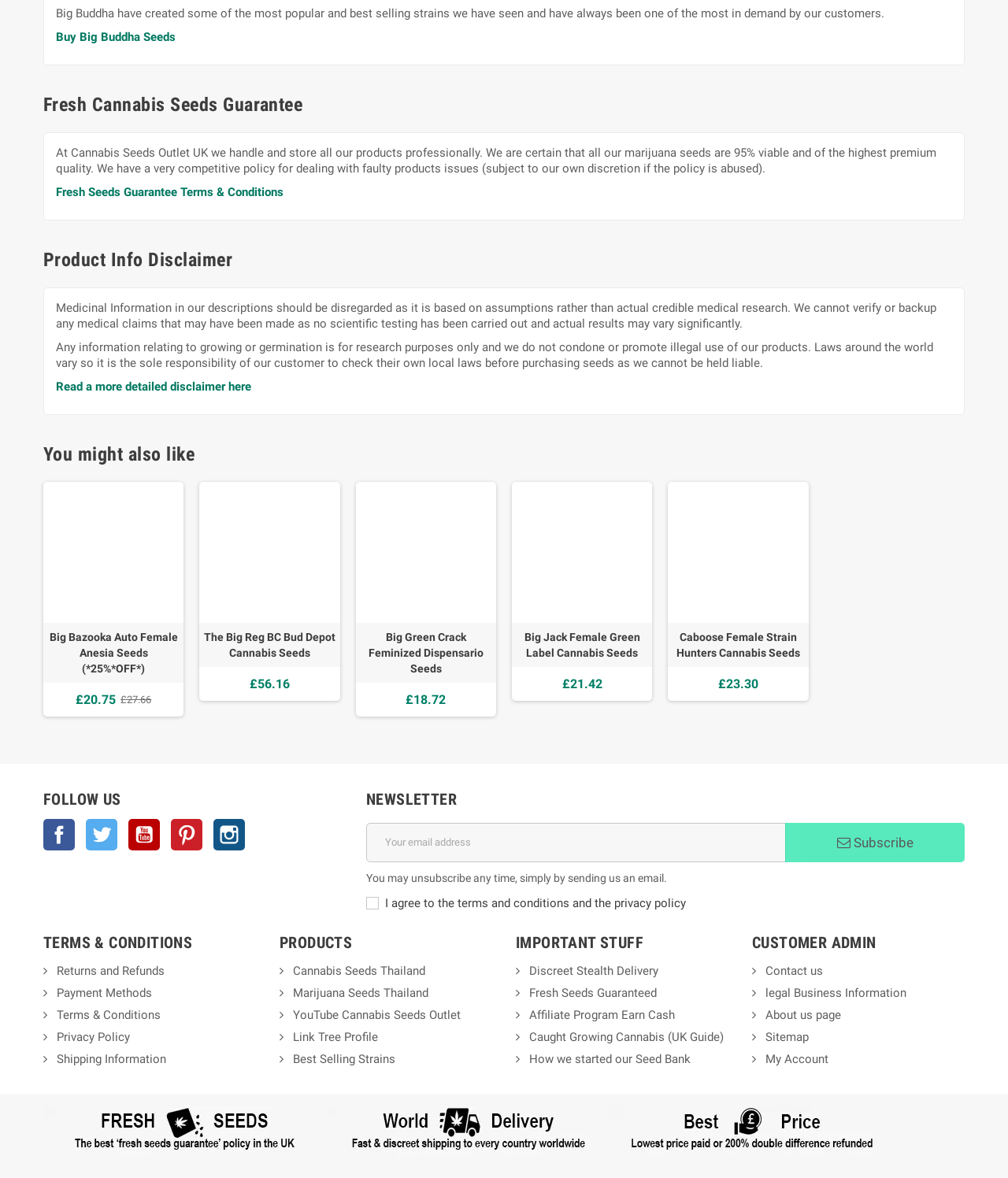Please locate the UI element described by "My Account" and provide its bounding box coordinates.

[0.746, 0.893, 0.822, 0.905]